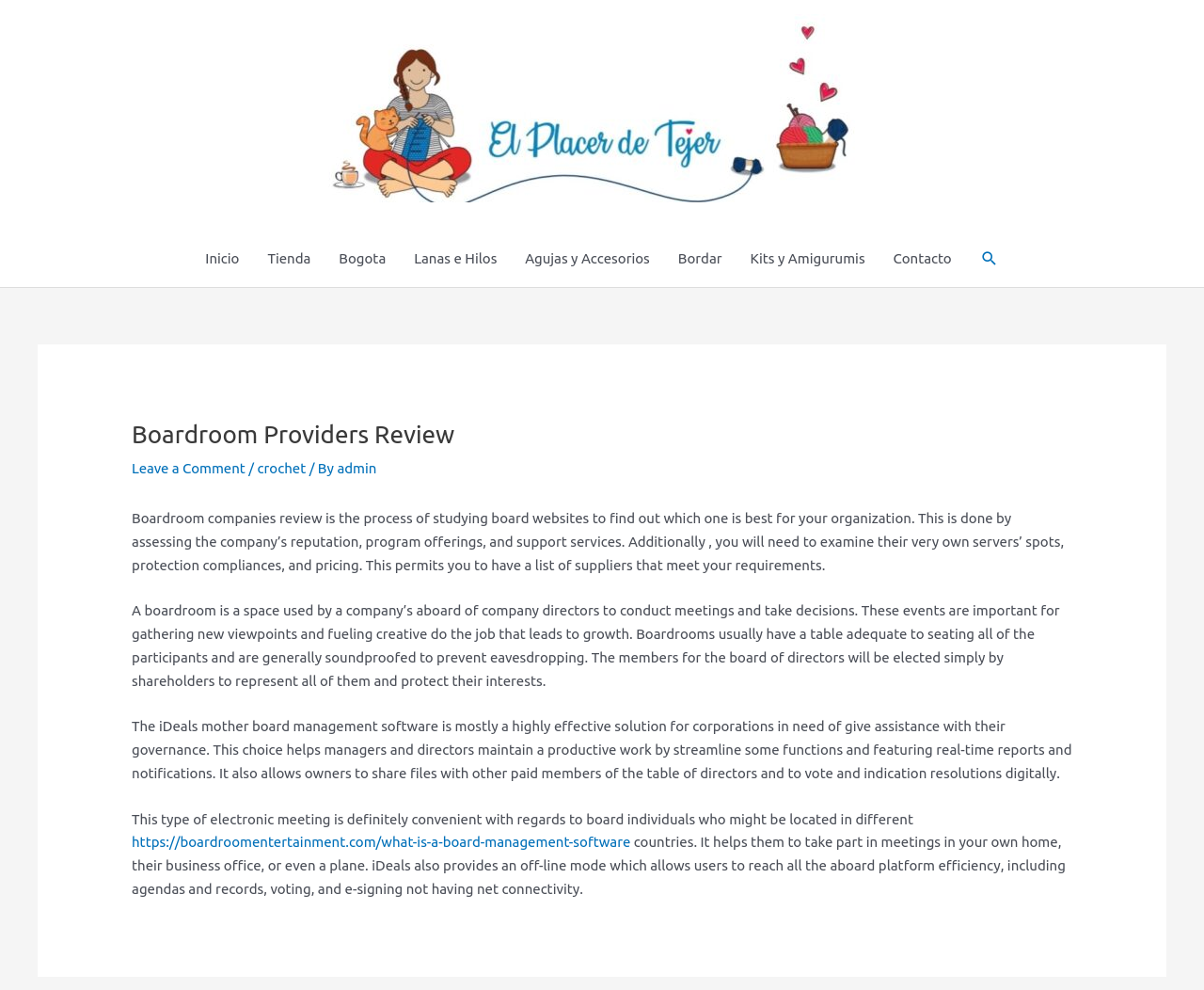Describe all the visual and textual components of the webpage comprehensively.

The webpage is about Boardroom Providers Review. At the top, there is a navigation menu with links to different sections of the website, including "Inicio", "Tienda", "Bogota", and others. To the right of the navigation menu, there is a search icon link.

Below the navigation menu, there is a main article section that takes up most of the page. The article has a heading that matches the title of the webpage, "Boardroom Providers Review". Below the heading, there are three paragraphs of text that discuss the process of reviewing boardroom providers, the purpose of a boardroom, and the benefits of using a board management software like iDeals.

To the right of the heading, there are links to leave a comment and to related topics, such as "crochet" and an author's name, "admin". The paragraphs of text are separated by a small gap, and there are no images on the page. The text is well-organized and easy to read, with a clear structure and concise language.